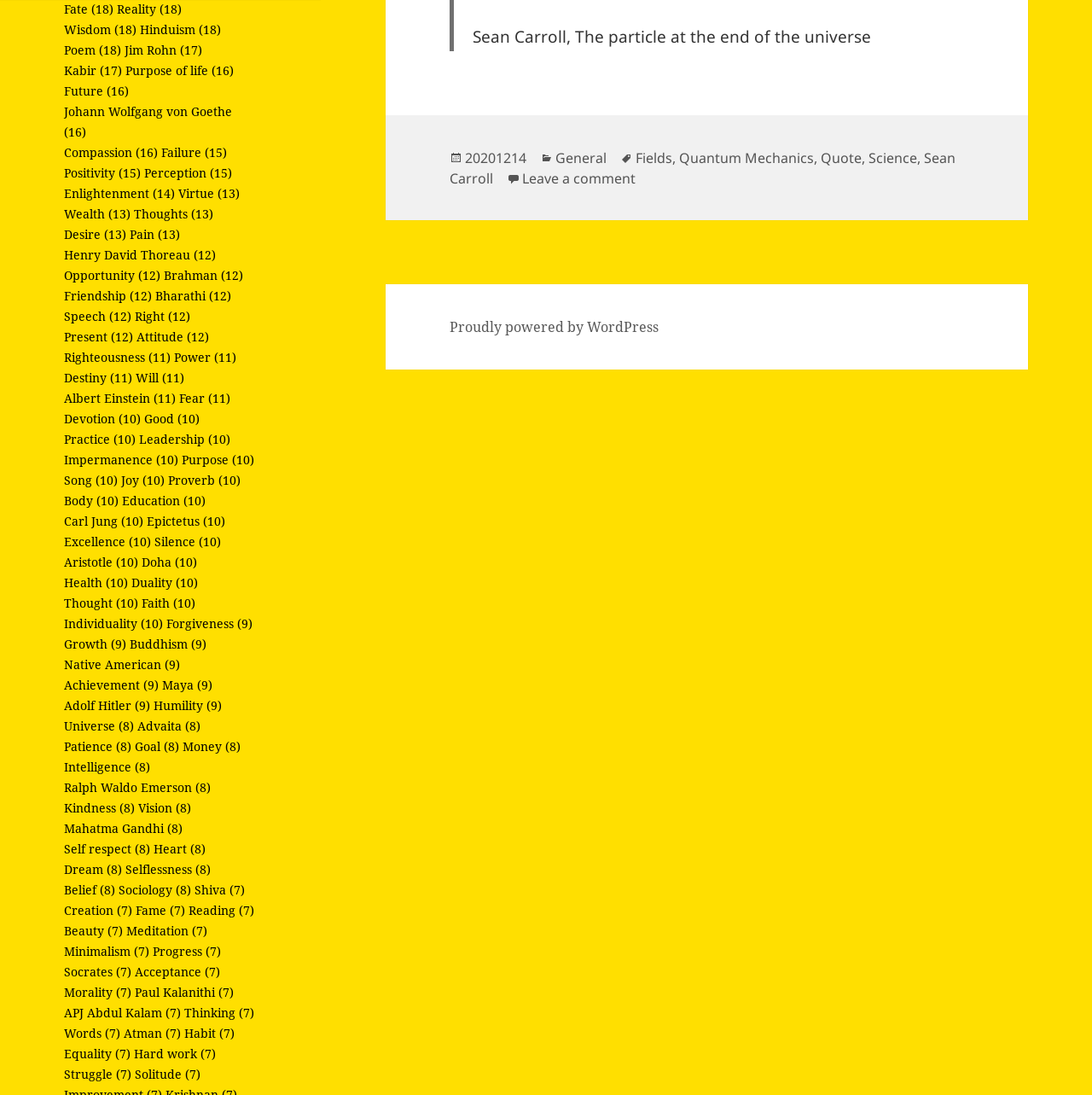Locate the bounding box coordinates of the item that should be clicked to fulfill the instruction: "Read the poem".

[0.059, 0.038, 0.111, 0.053]